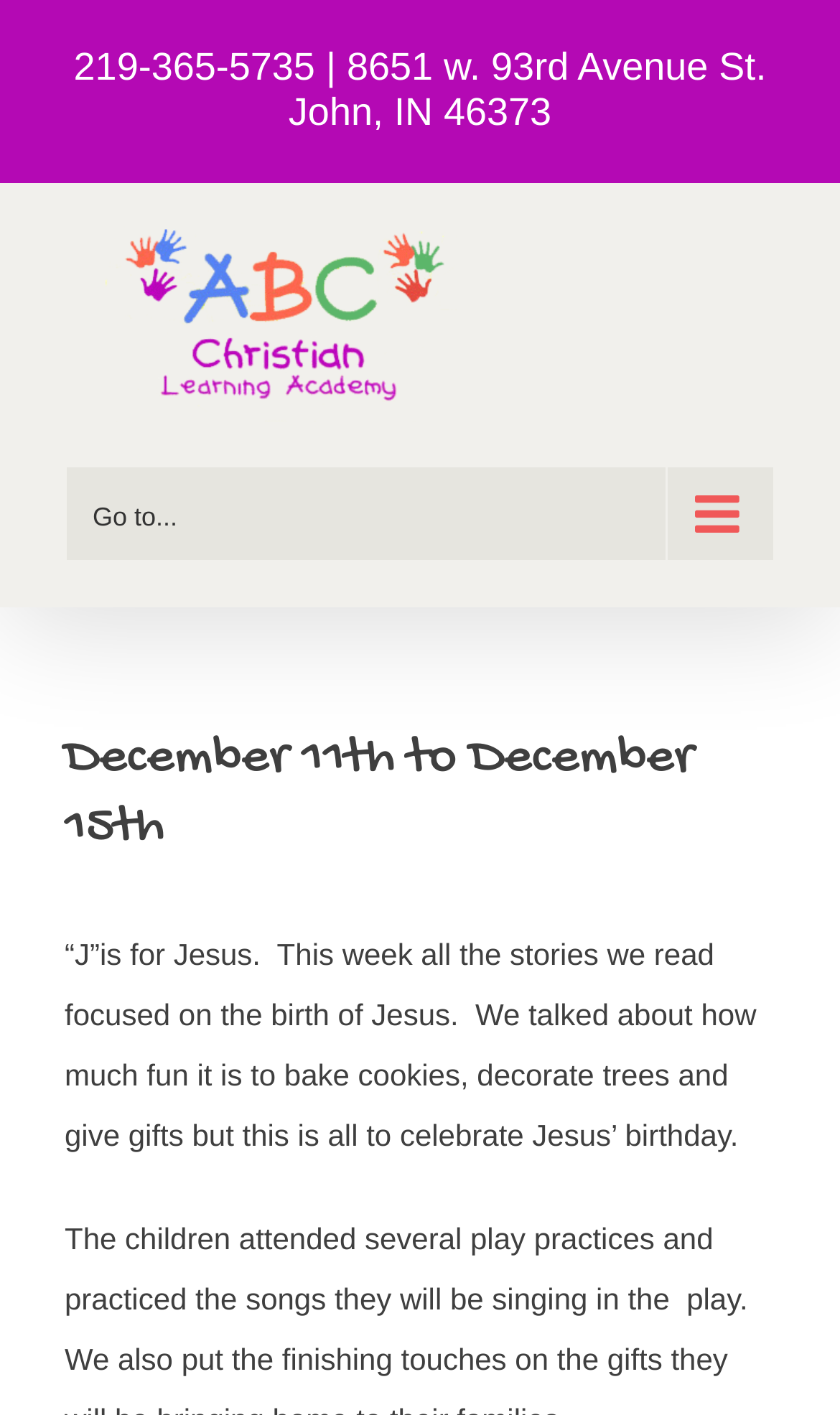Determine the bounding box coordinates of the UI element described below. Use the format (top-left x, top-left y, bottom-right x, bottom-right y) with floating point numbers between 0 and 1: Go to...

[0.077, 0.328, 0.923, 0.397]